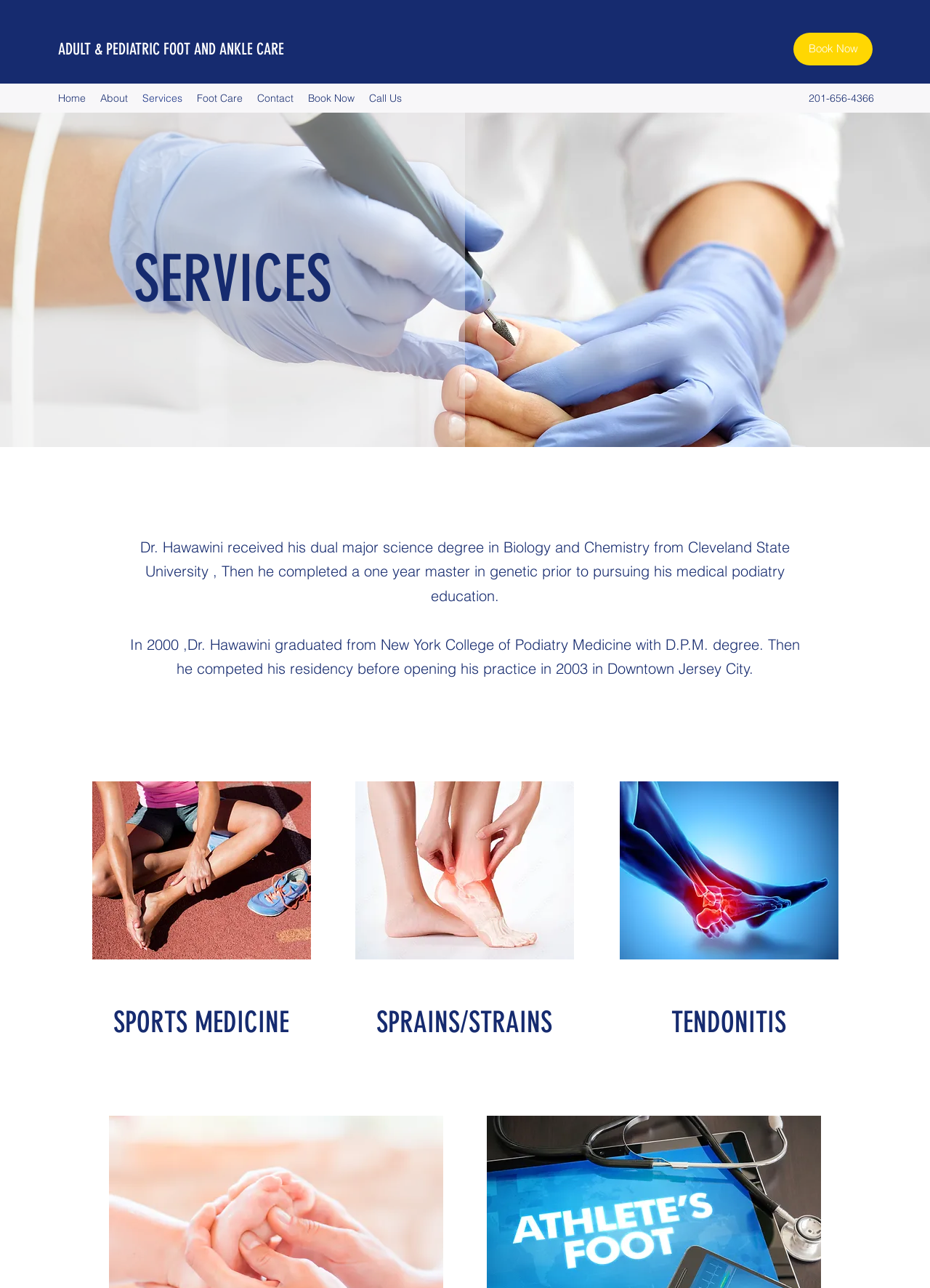Please identify the bounding box coordinates of the element's region that needs to be clicked to fulfill the following instruction: "Click on Book Now". The bounding box coordinates should consist of four float numbers between 0 and 1, i.e., [left, top, right, bottom].

[0.853, 0.025, 0.938, 0.051]